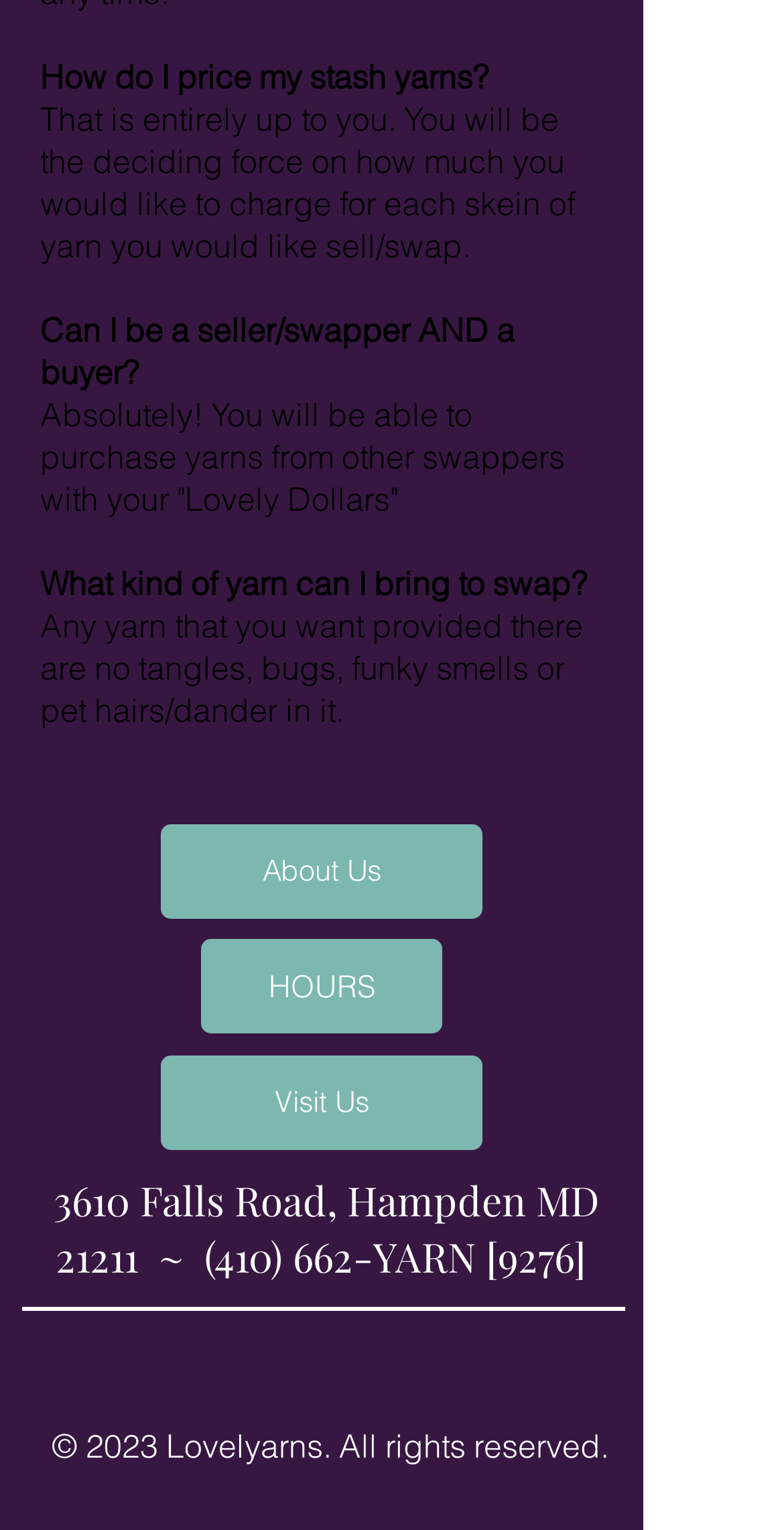What is the address of the physical location mentioned on this webpage?
Provide an in-depth and detailed explanation in response to the question.

The webpage provides the address '3610 Falls Road, Hampden MD 21211' along with a phone number, indicating that it is a physical location related to the yarn swapping platform.